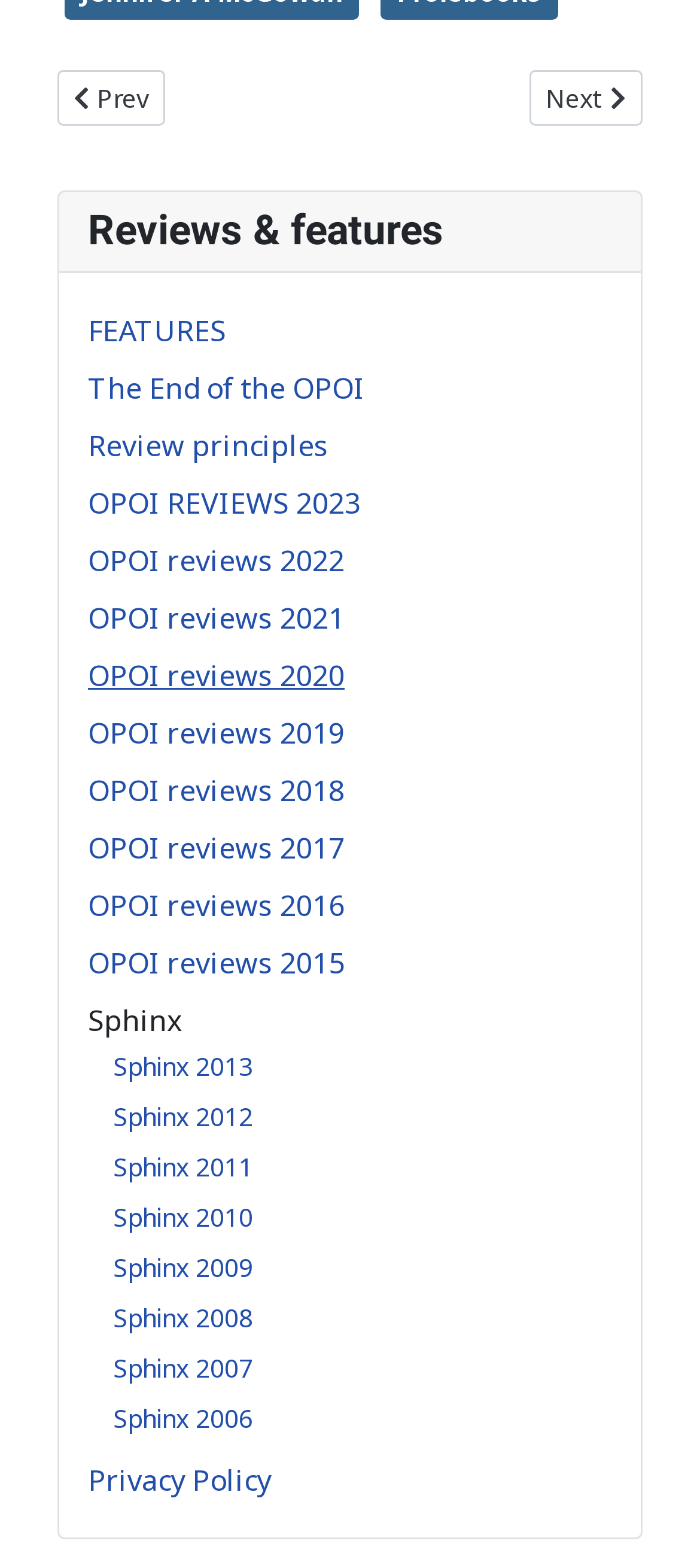How many links are there under the 'Reviews & features' heading?
Look at the image and respond with a single word or a short phrase.

14 links